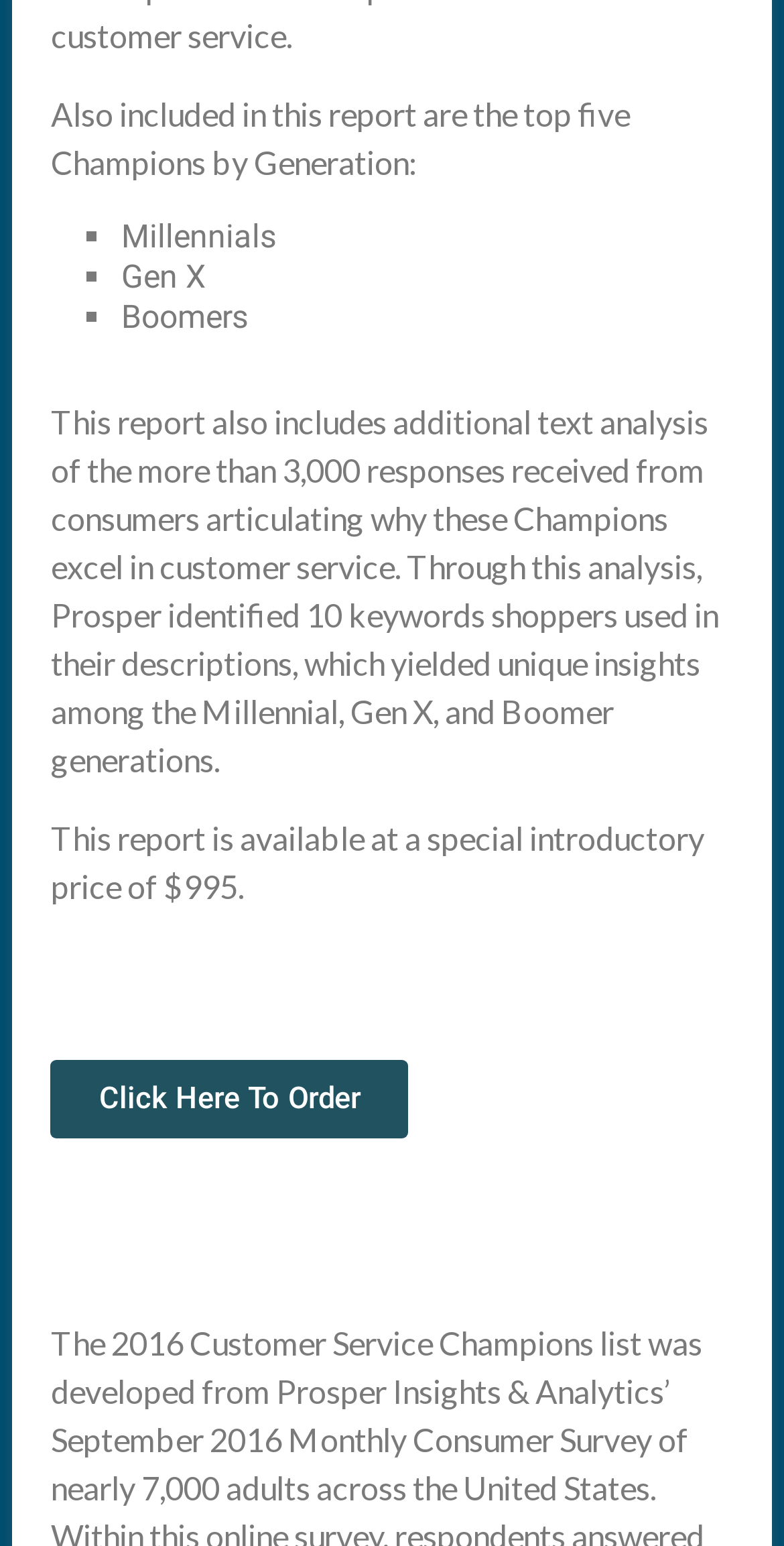What generations are mentioned in the report?
Using the visual information from the image, give a one-word or short-phrase answer.

Millennials, Gen X, Boomers